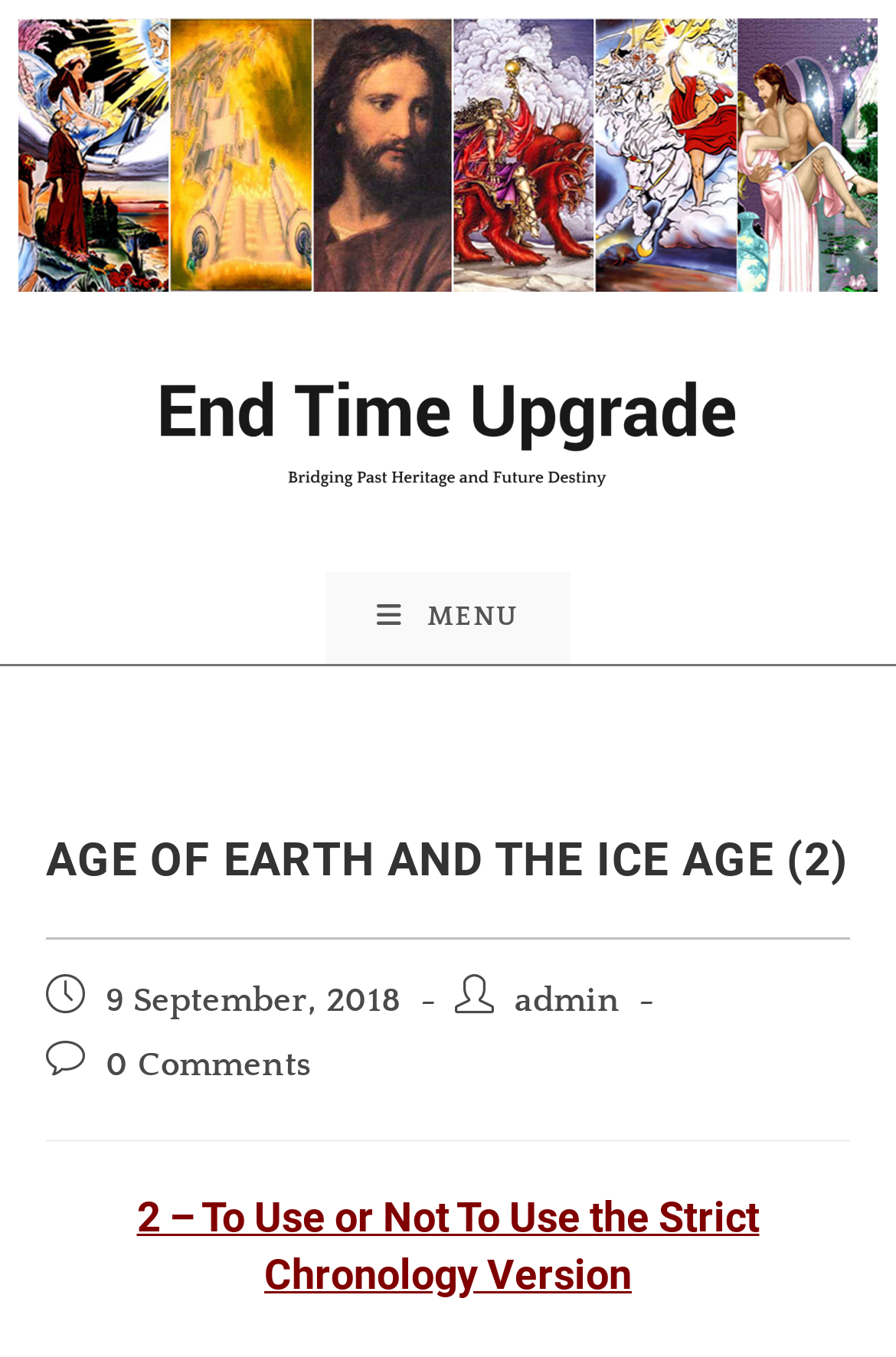Who is the author of the post?
Please elaborate on the answer to the question with detailed information.

I found the author of the post by looking at the 'Post author:' section, which is located below the main heading. The author is specified as a link labeled 'admin'.